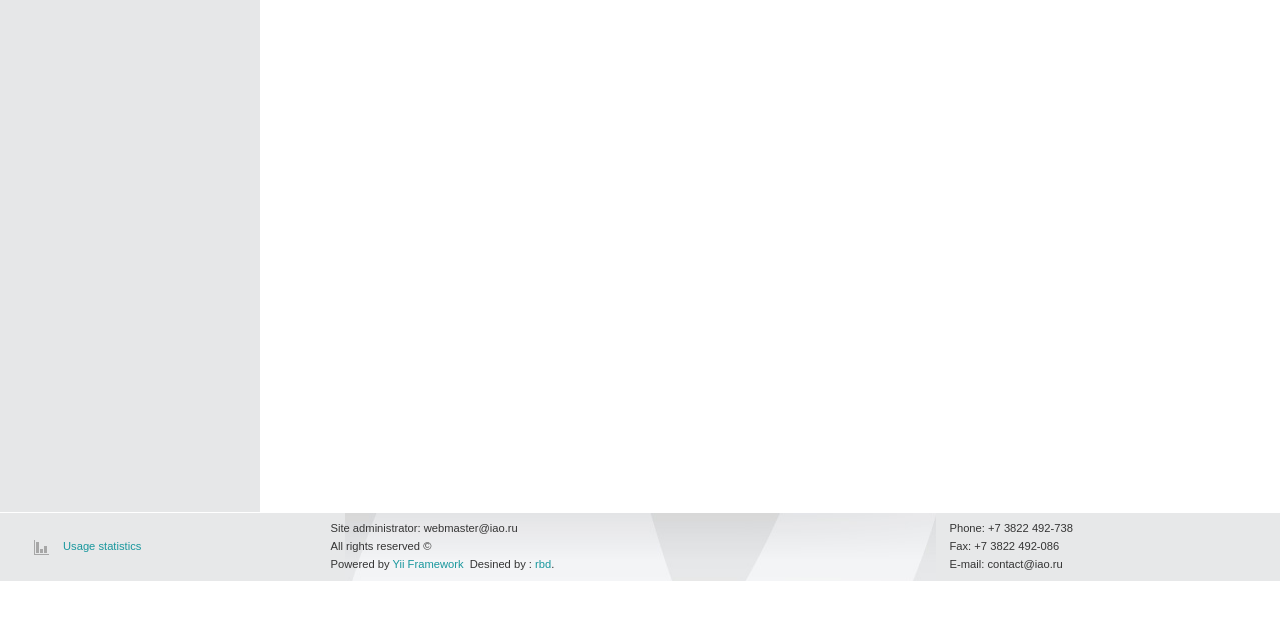Please determine the bounding box coordinates for the element with the description: "Yii Framework".

[0.307, 0.872, 0.362, 0.89]